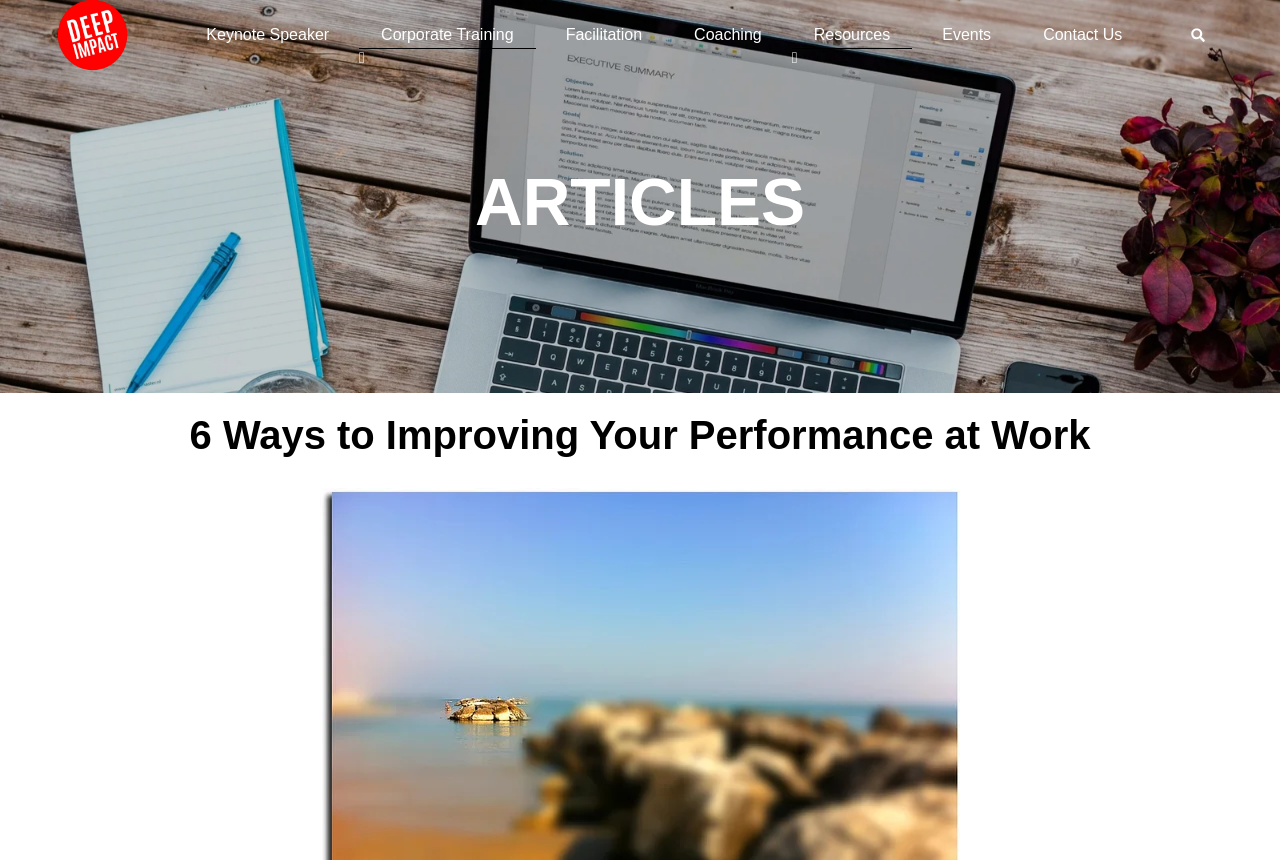Please identify and generate the text content of the webpage's main heading.

6 Ways to Improving Your Performance at Work